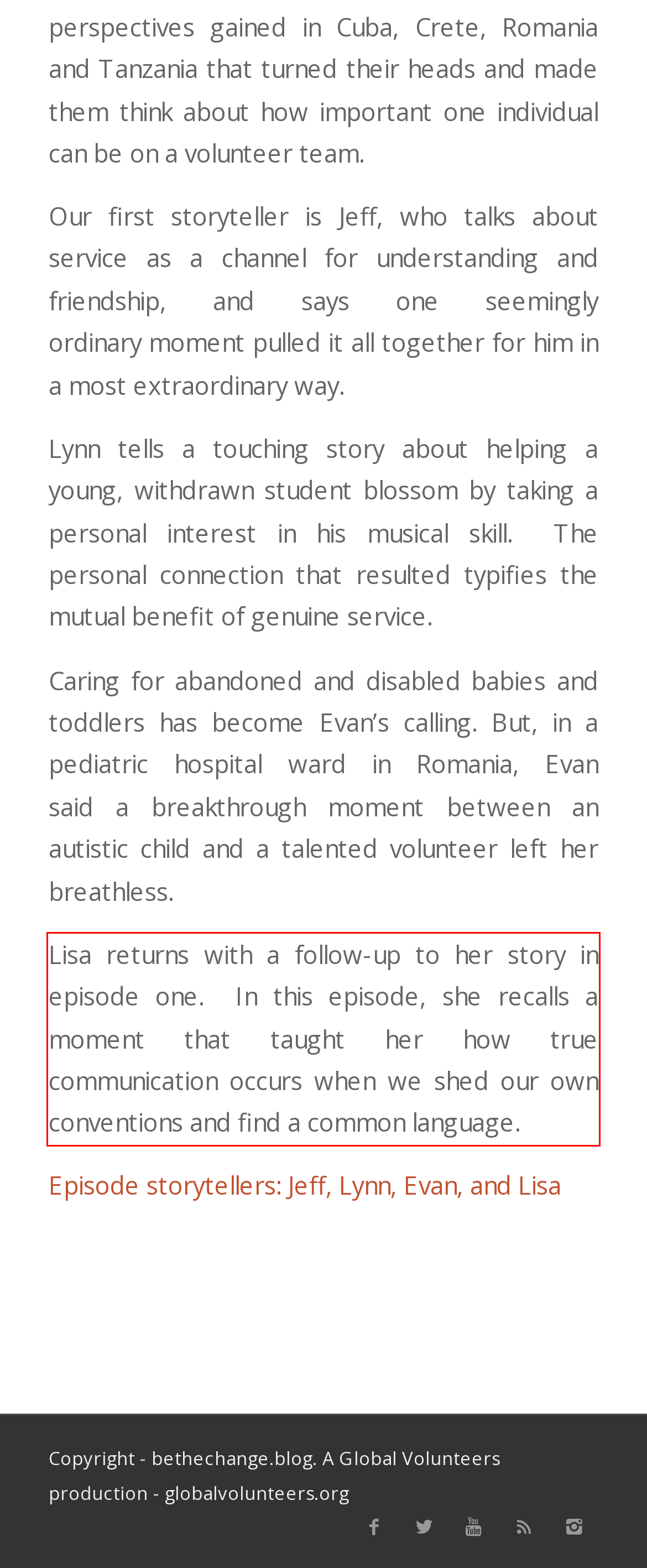Identify the text within the red bounding box on the webpage screenshot and generate the extracted text content.

Lisa returns with a follow-up to her story in episode one. In this episode, she recalls a moment that taught her how true communication occurs when we shed our own conventions and find a common language.